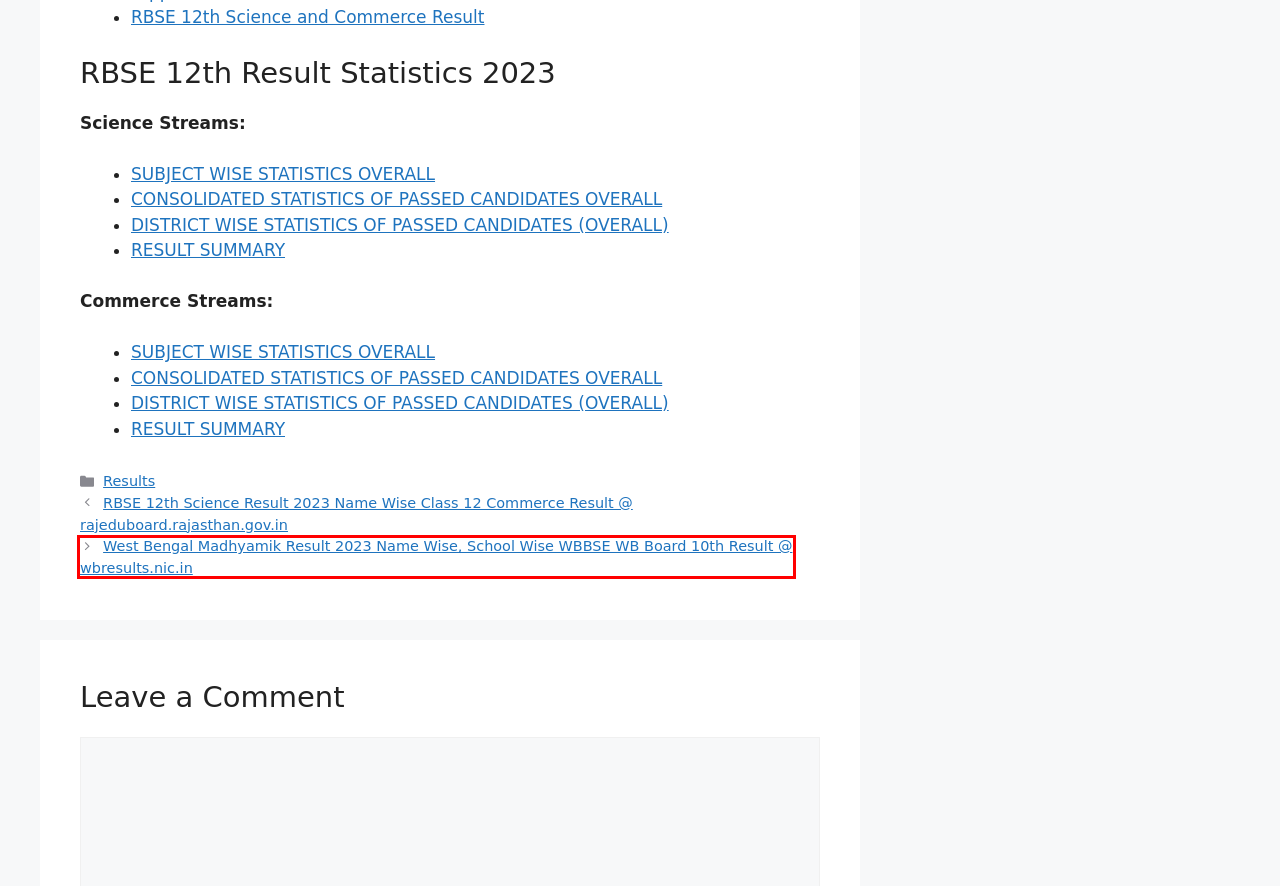You are presented with a screenshot of a webpage containing a red bounding box around an element. Determine which webpage description best describes the new webpage after clicking on the highlighted element. Here are the candidates:
A. Cotton University Grade 4 Admit Card 2024 Peon Exam Date
B. MSEDCL Mahavitaran Vidyut Sahayak Hall Ticket 2024 Download
C. Contact Us - Rsmssbrecruitment.com
D. Disclaimer - Rsmssbrecruitment.com
E. MPPGCL Plant Assistant Result 2024 Merit List of Staff Nurse
F. West Bengal Madhyamik Result 2023 Name wise School wise 10th
G. RBSE 12th Science Result 2023 Name Wise indiaresults com
H. admin - Rsmssbrecruitment.com

F